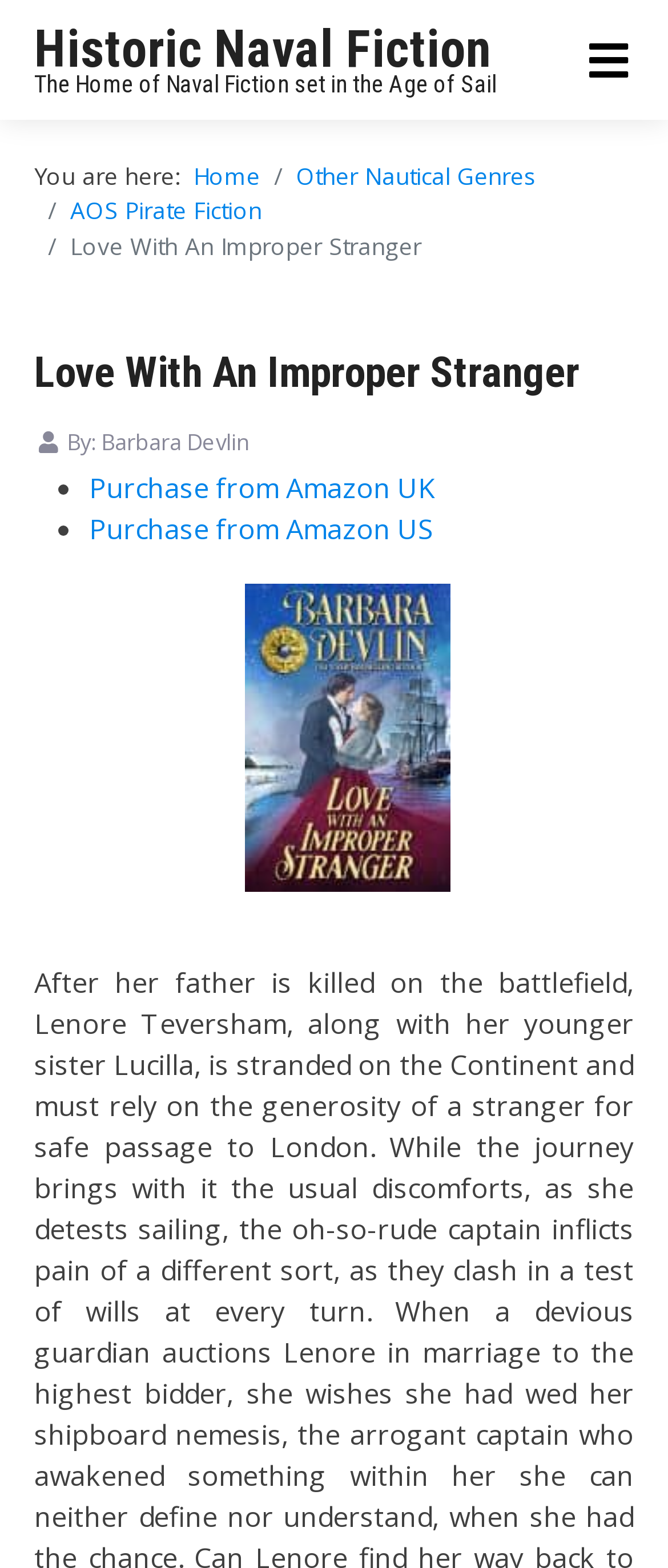How many purchase options are available?
Please respond to the question with a detailed and informative answer.

There are two links, 'Purchase from Amazon UK' and 'Purchase from Amazon US', which suggest that there are two purchase options available.